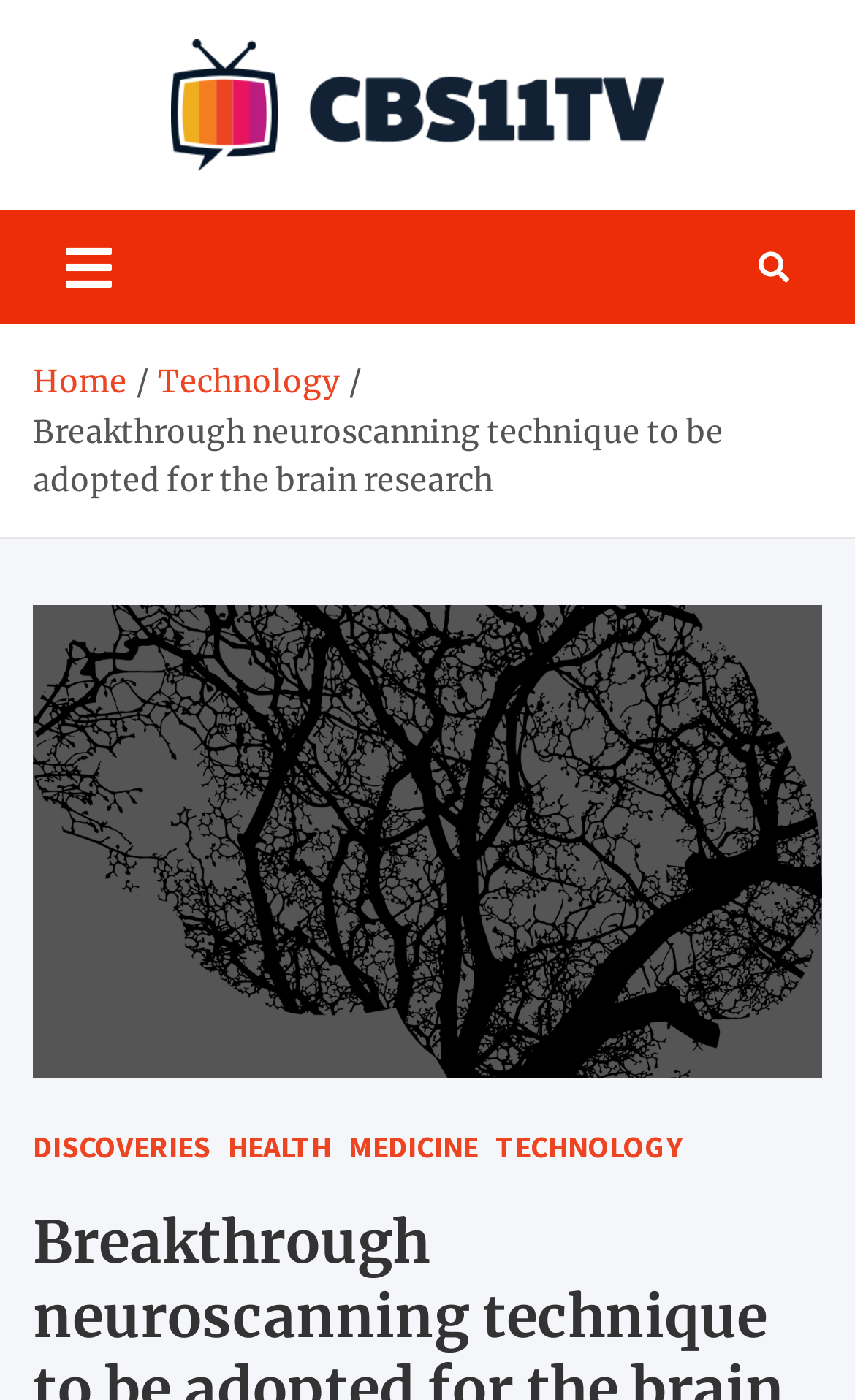Based on the image, give a detailed response to the question: What is the name of the news platform?

The name of the news platform can be found at the top left corner of the webpage, where it says 'CBS11TV.com' in a link format.